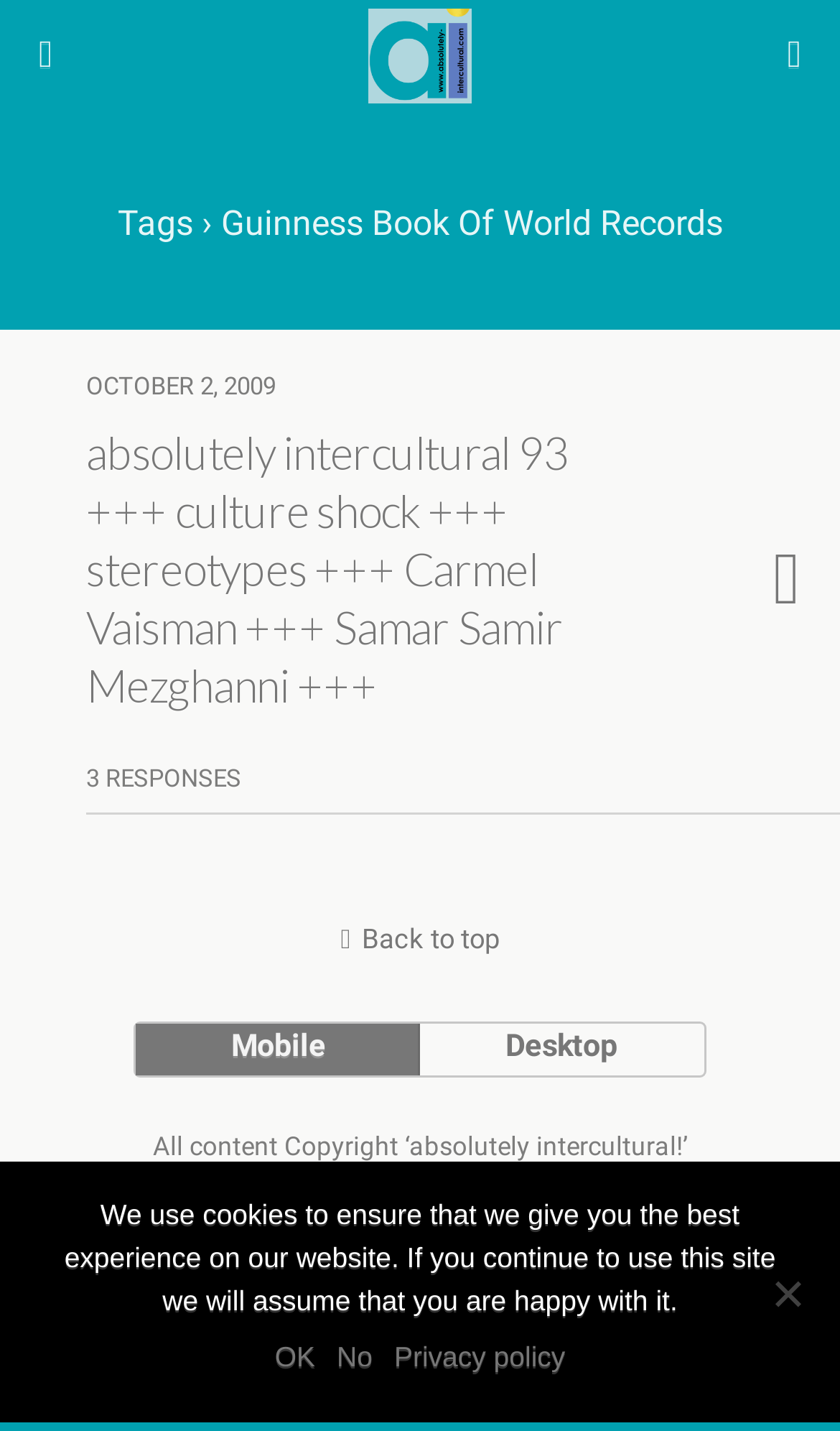Find the bounding box coordinates for the element that must be clicked to complete the instruction: "Go back to top". The coordinates should be four float numbers between 0 and 1, indicated as [left, top, right, bottom].

[0.0, 0.645, 1.0, 0.669]